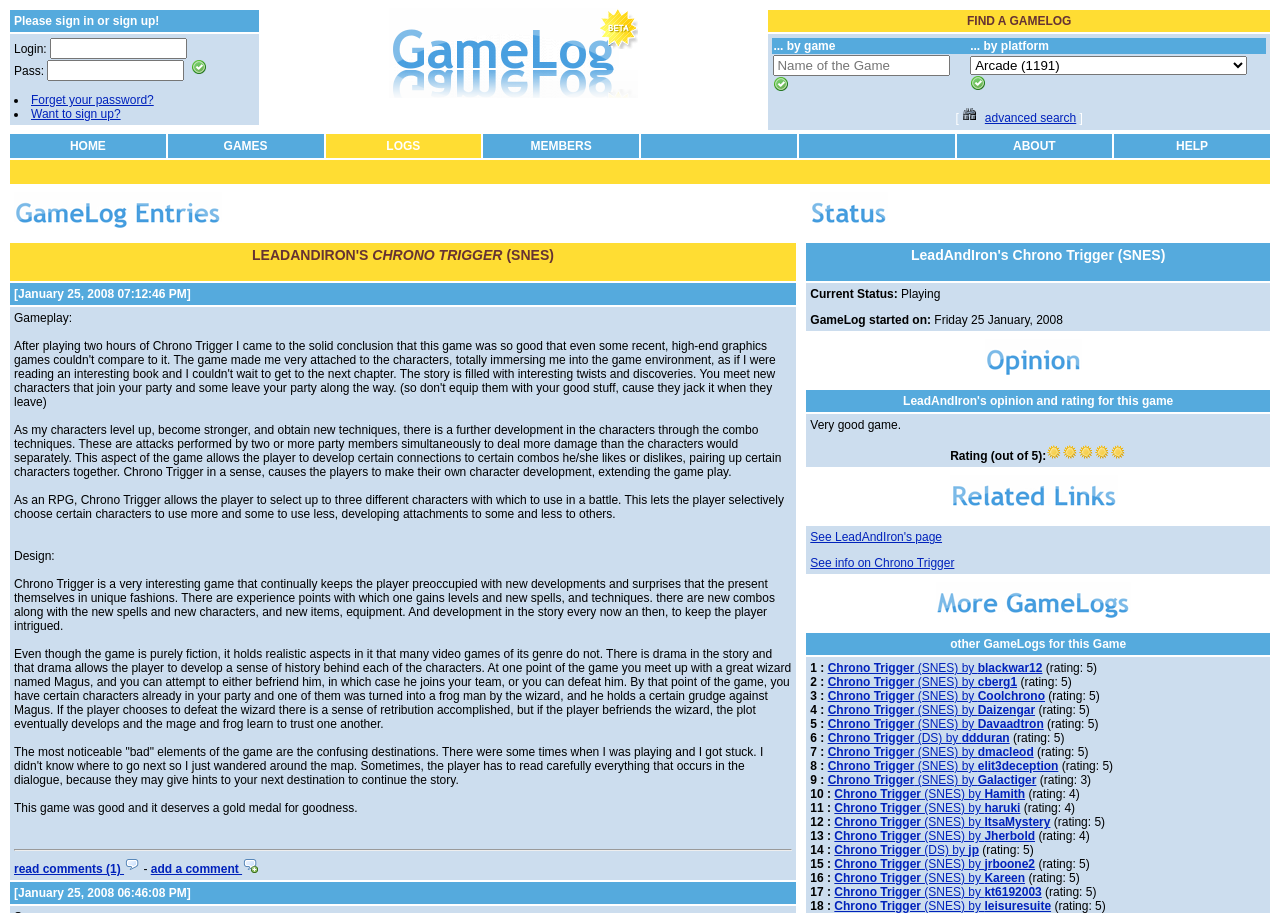What is the purpose of this webpage? Please answer the question using a single word or phrase based on the image.

GameLog Page